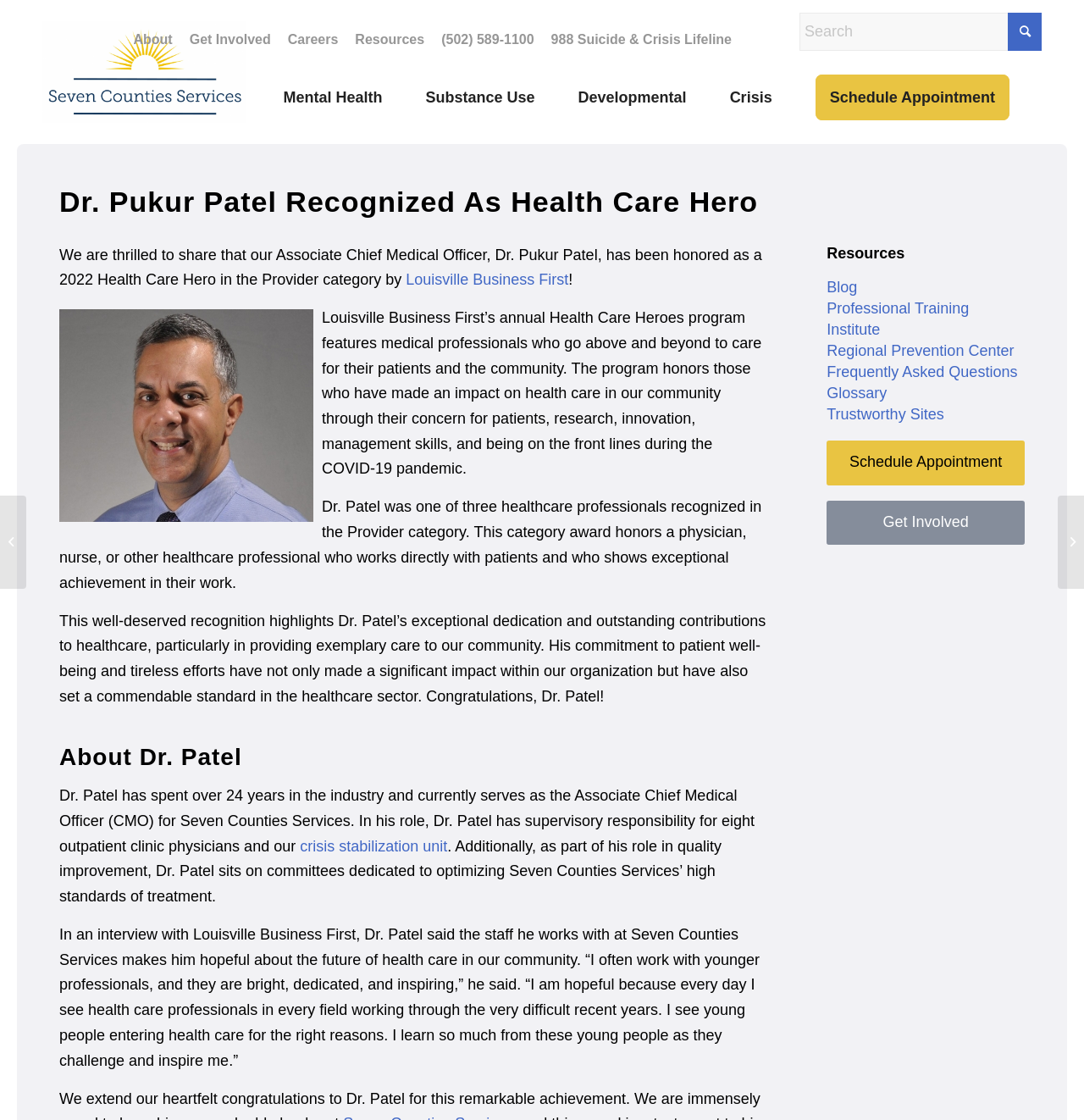Using the description: "About", determine the UI element's bounding box coordinates. Ensure the coordinates are in the format of four float numbers between 0 and 1, i.e., [left, top, right, bottom].

[0.123, 0.023, 0.159, 0.047]